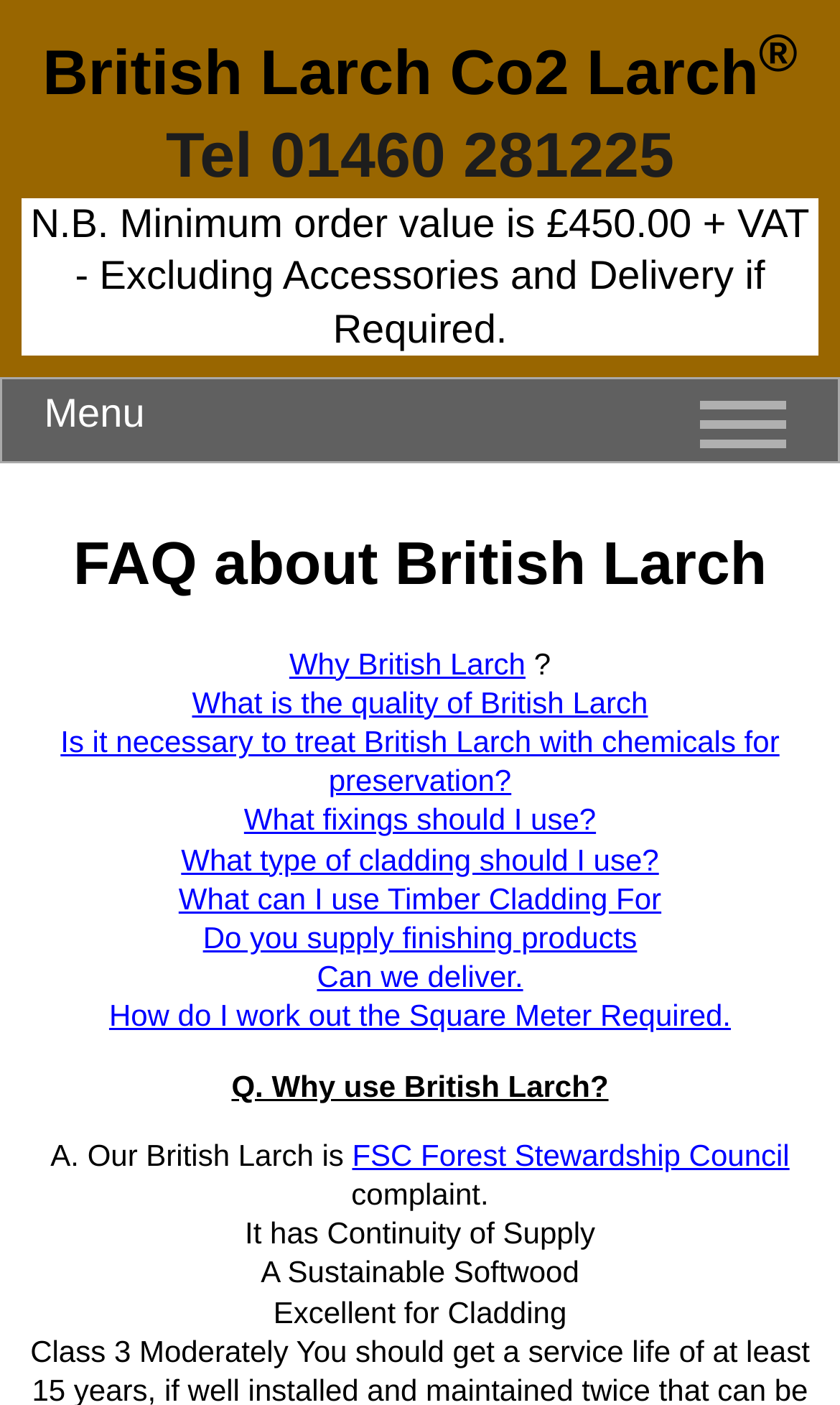What is Timber Cladding used for?
Examine the image and provide an in-depth answer to the question.

The link 'What can I use Timber Cladding For' is provided, but the answer is not explicitly mentioned on the webpage. It seems to be a question that is meant to be answered by clicking on the link.